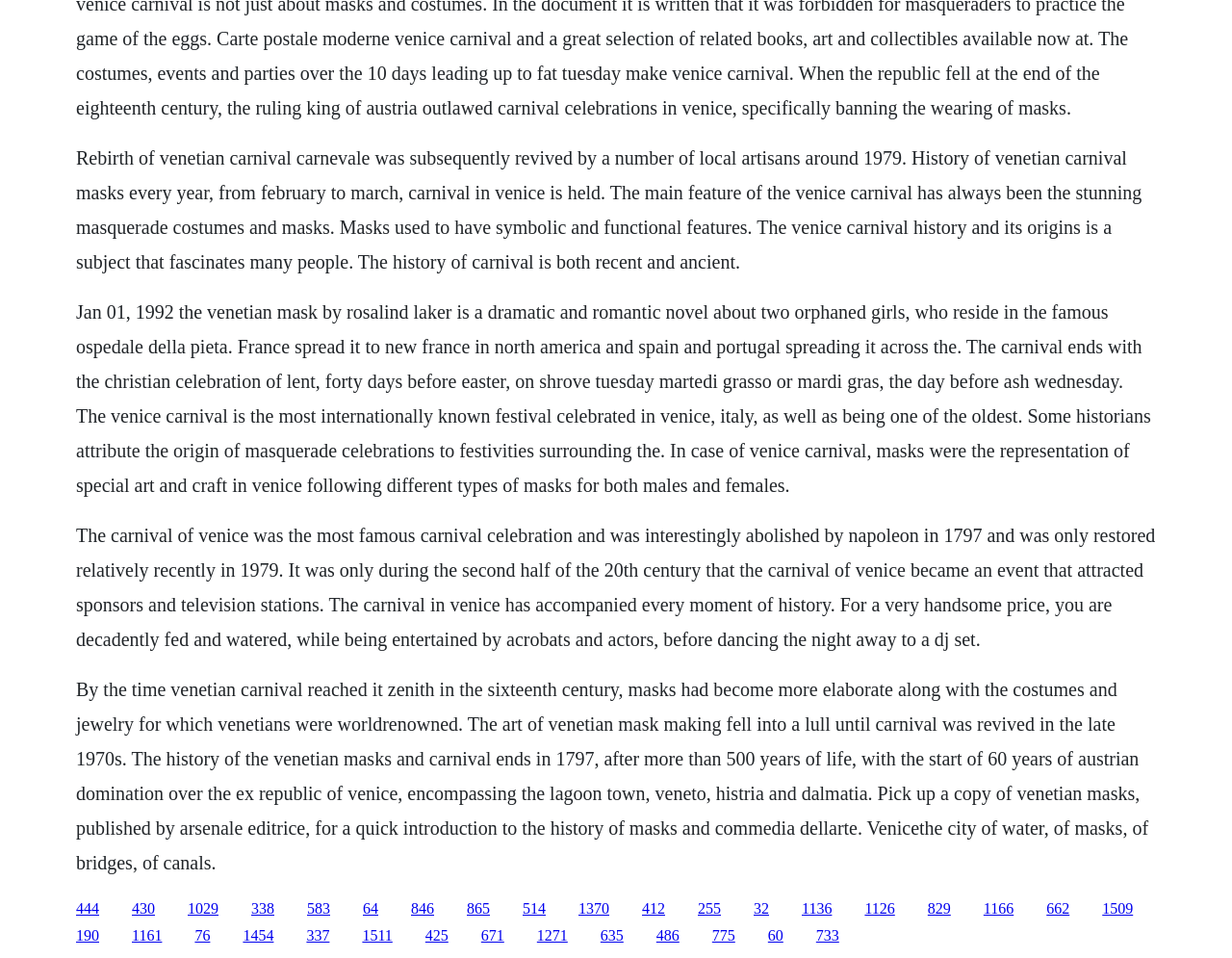Pinpoint the bounding box coordinates of the area that must be clicked to complete this instruction: "Click the link to learn more about the history of Venetian carnival masks".

[0.062, 0.939, 0.08, 0.956]